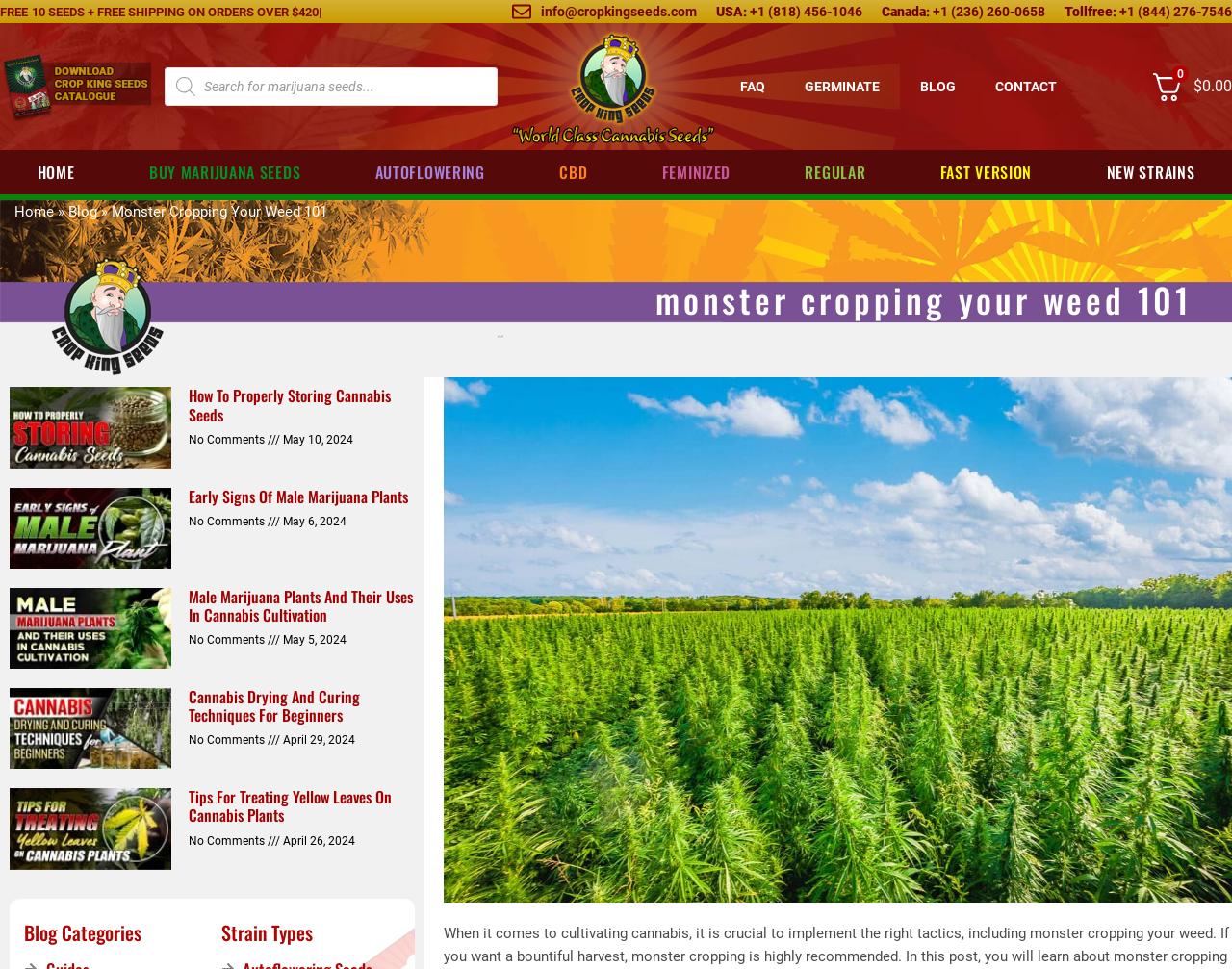From the element description Buy Marijuana Seeds, predict the bounding box coordinates of the UI element. The coordinates must be specified in the format (top-left x, top-left y, bottom-right x, bottom-right y) and should be within the 0 to 1 range.

[0.091, 0.155, 0.274, 0.201]